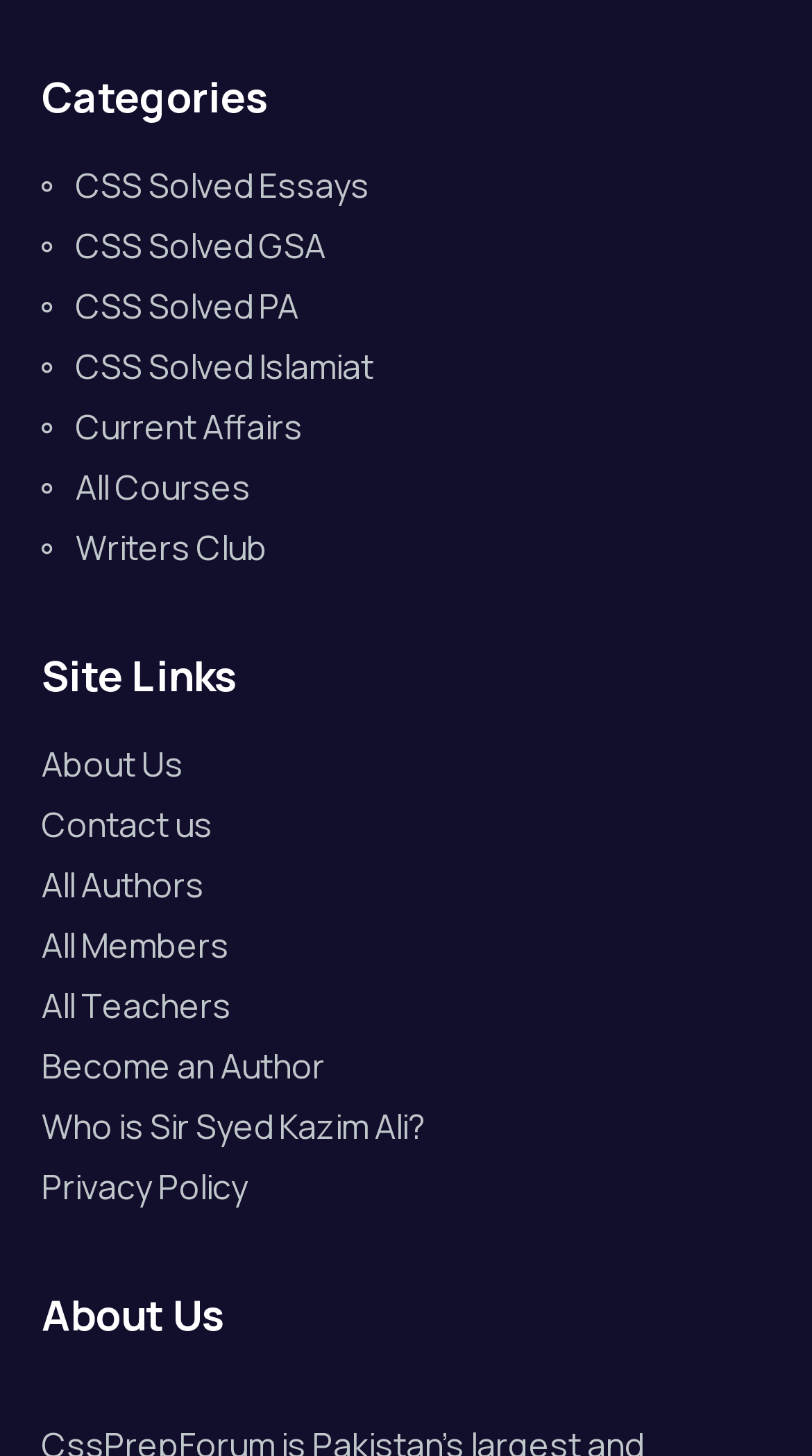For the given element description Become an Author, determine the bounding box coordinates of the UI element. The coordinates should follow the format (top-left x, top-left y, bottom-right x, bottom-right y) and be within the range of 0 to 1.

[0.051, 0.715, 0.949, 0.75]